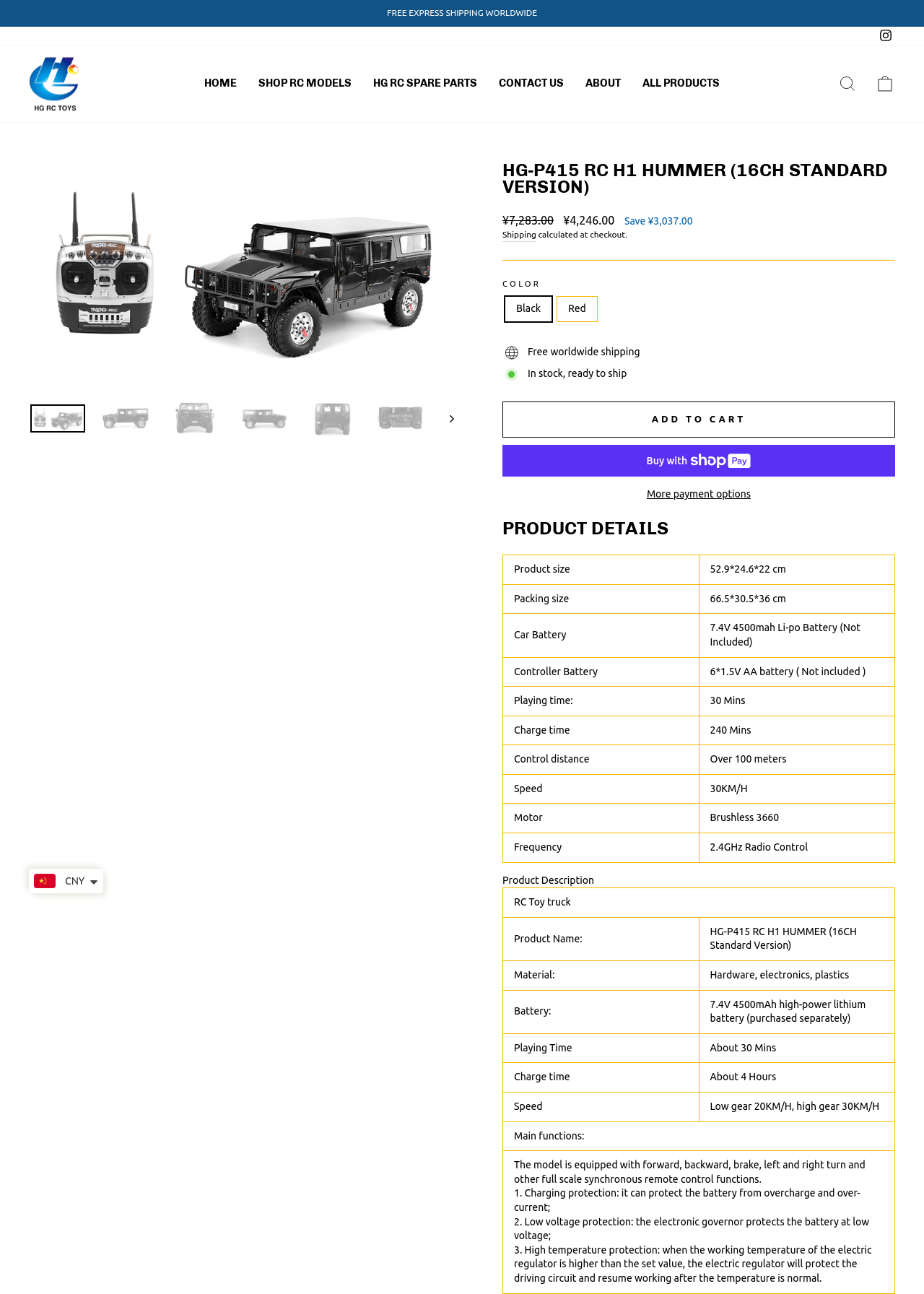Give a short answer to this question using one word or a phrase:
What is the sale price of the product?

¥4,246.00